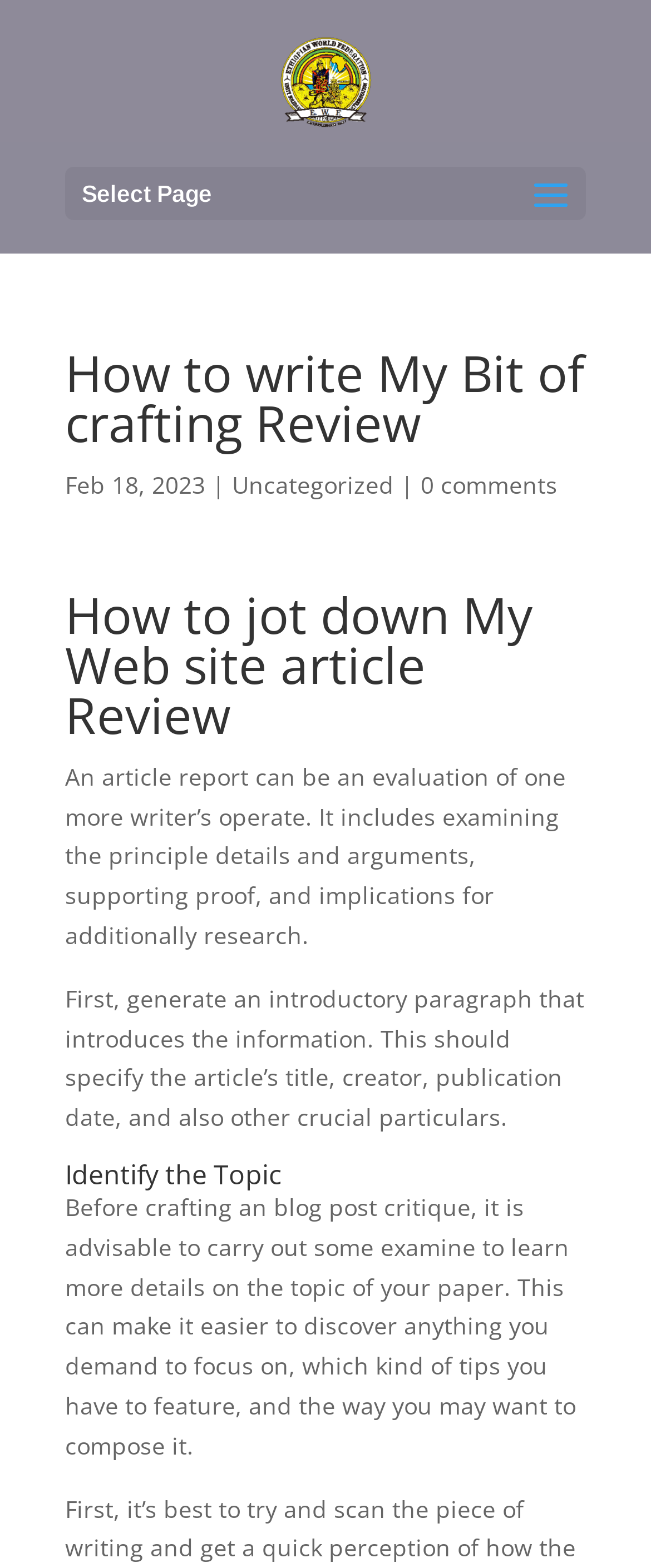What is the category of the article? Please answer the question using a single word or phrase based on the image.

Uncategorized